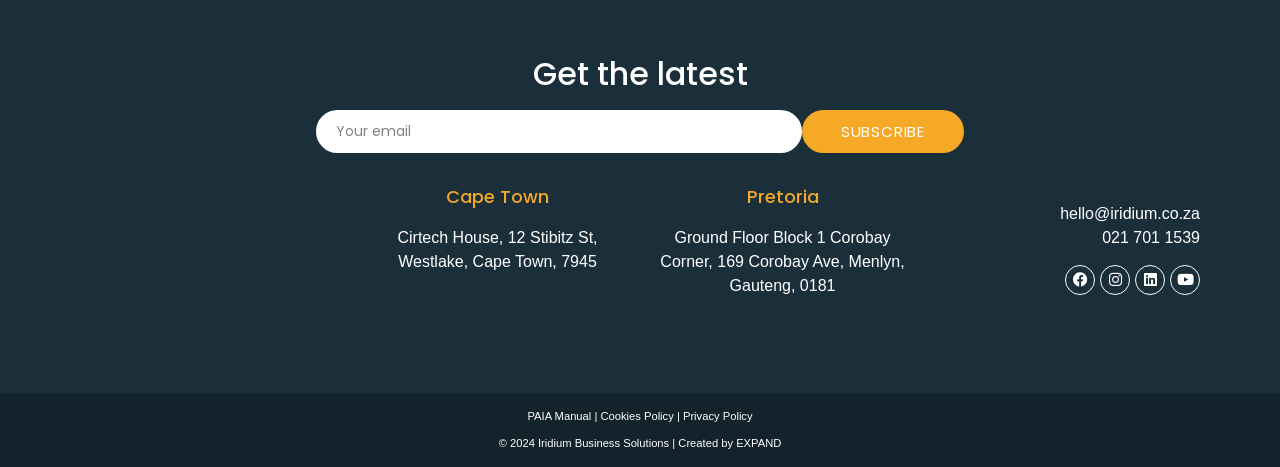Based on the element description: "Linkedin", identify the UI element and provide its bounding box coordinates. Use four float numbers between 0 and 1, [left, top, right, bottom].

[0.887, 0.567, 0.91, 0.632]